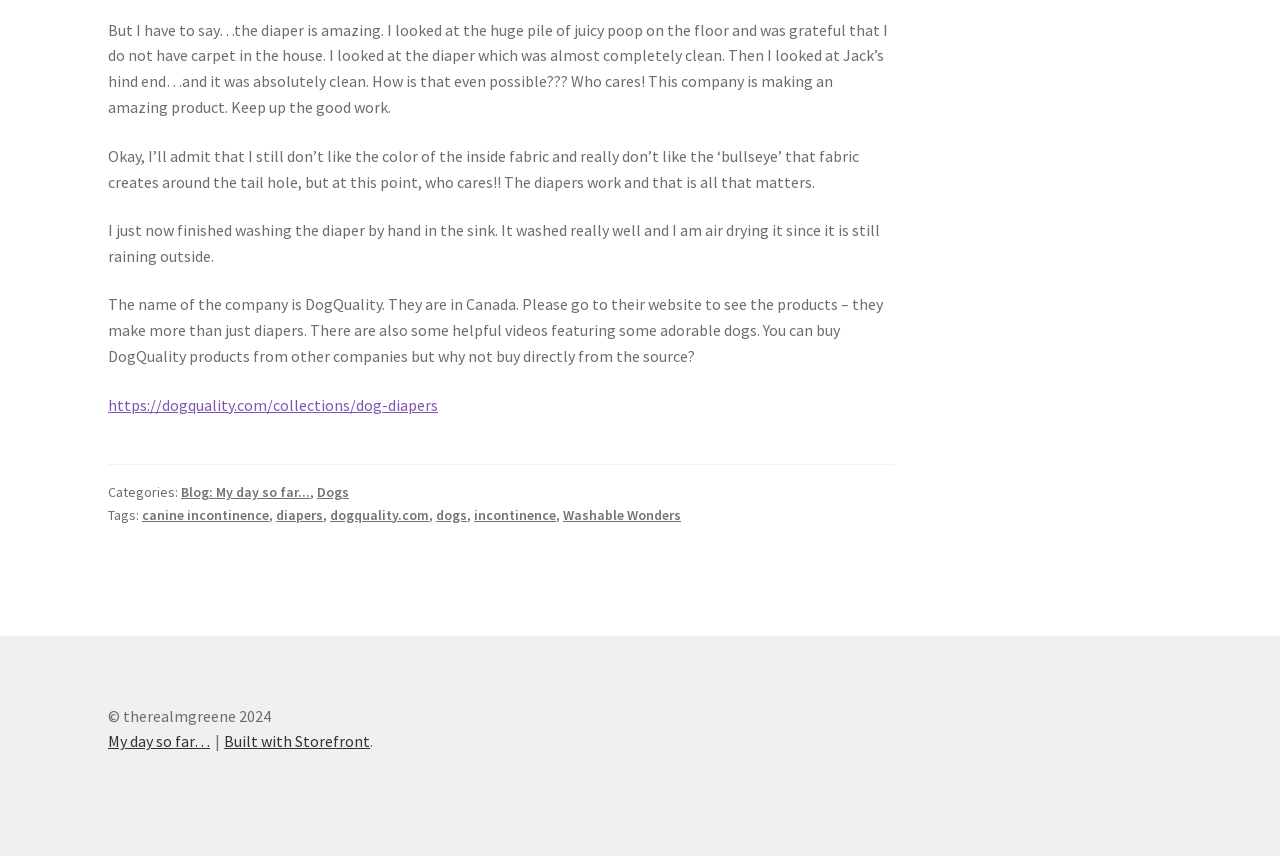What is the author's opinion about the diaper?
Using the image as a reference, answer with just one word or a short phrase.

Positive